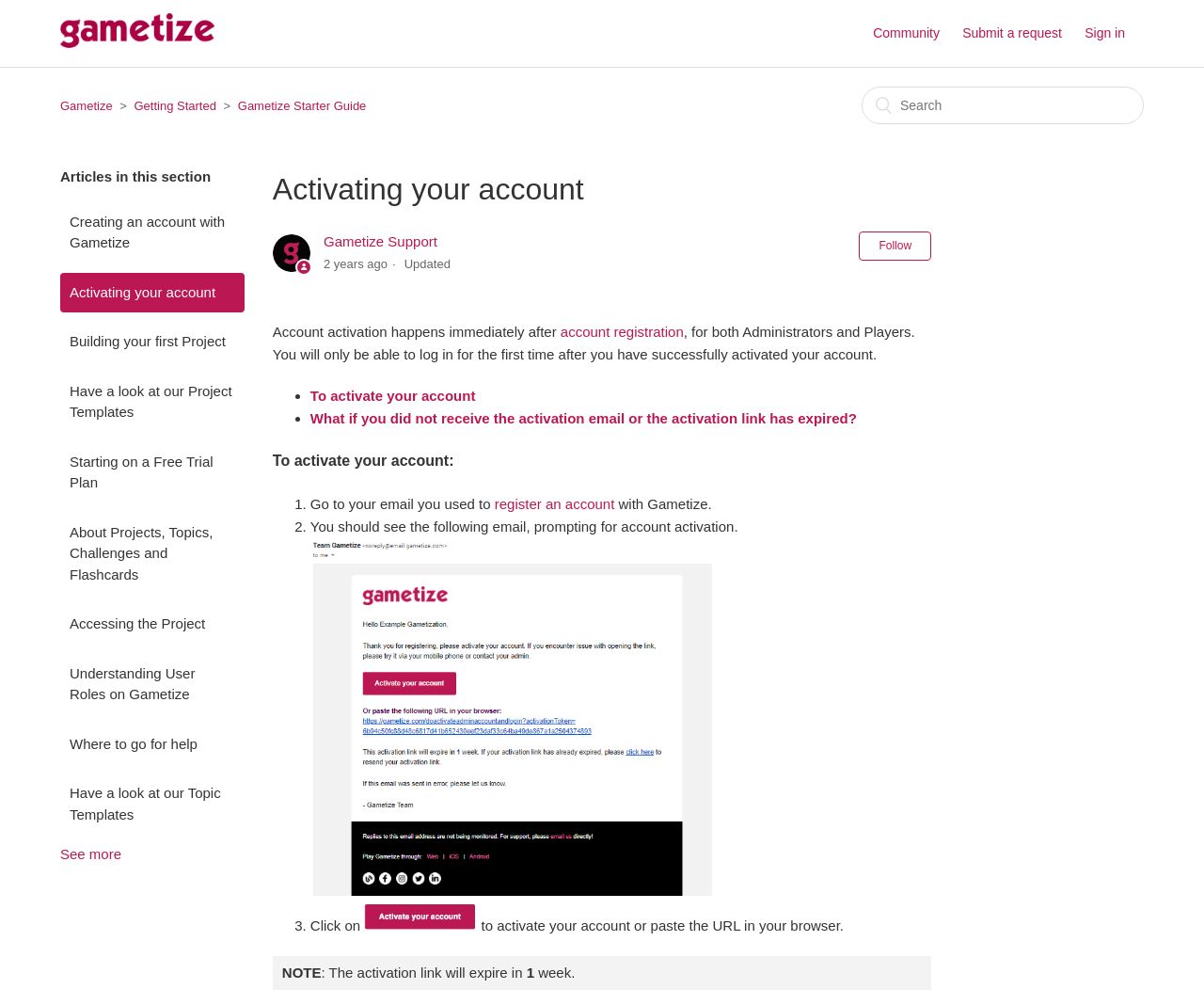What is the title of the section that contains the links 'Creating an account with Gametize' and 'Activating your account'?
Answer the question with a detailed explanation, including all necessary information.

The section that contains the links 'Creating an account with Gametize' and 'Activating your account' is located in the middle of the webpage, and its title is 'Articles in this section'. This title is a heading that groups these related links together.